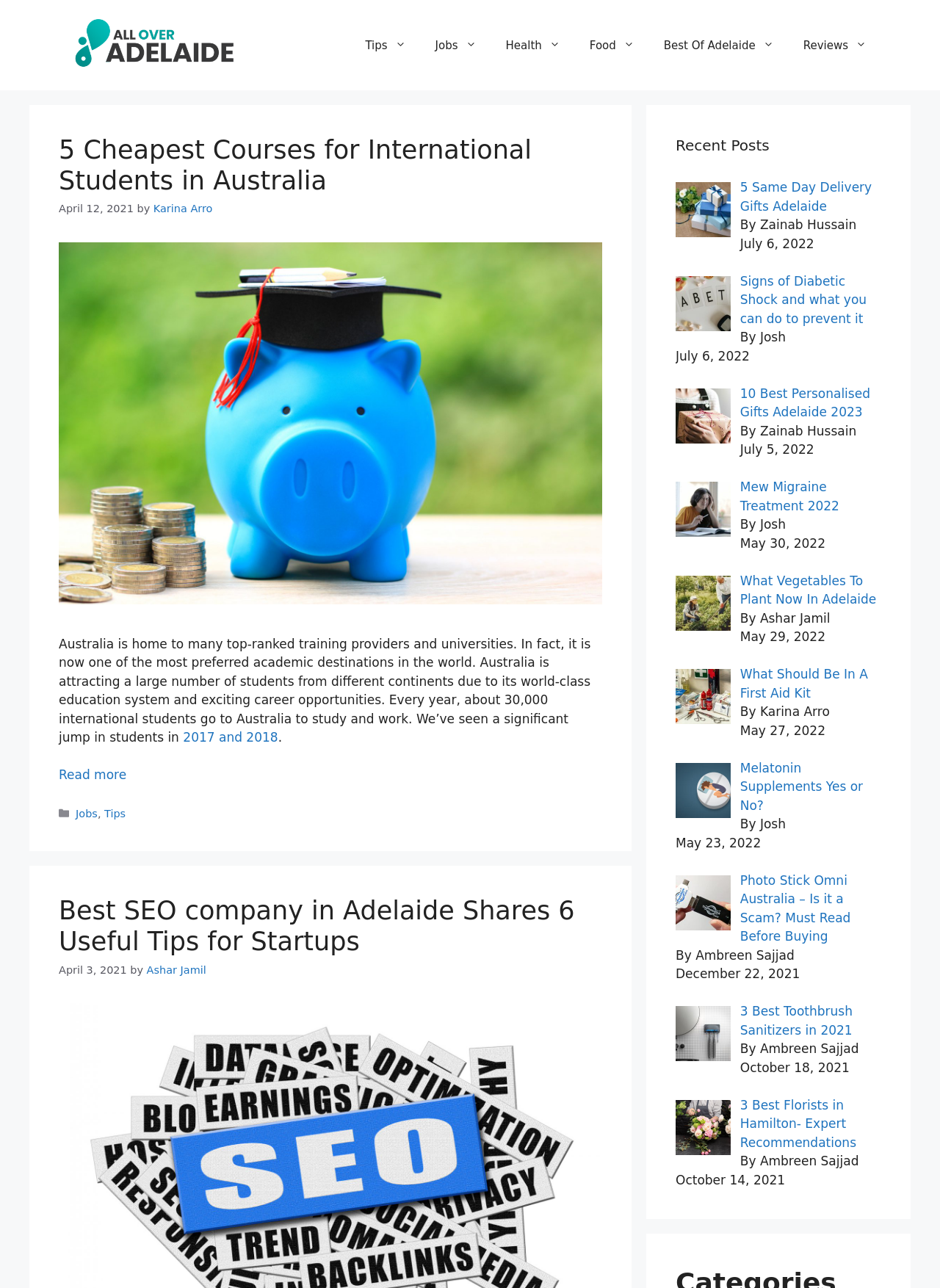Find and indicate the bounding box coordinates of the region you should select to follow the given instruction: "Explore the 'Same-Day Delivery Gifts Adelaide' post".

[0.787, 0.14, 0.927, 0.166]